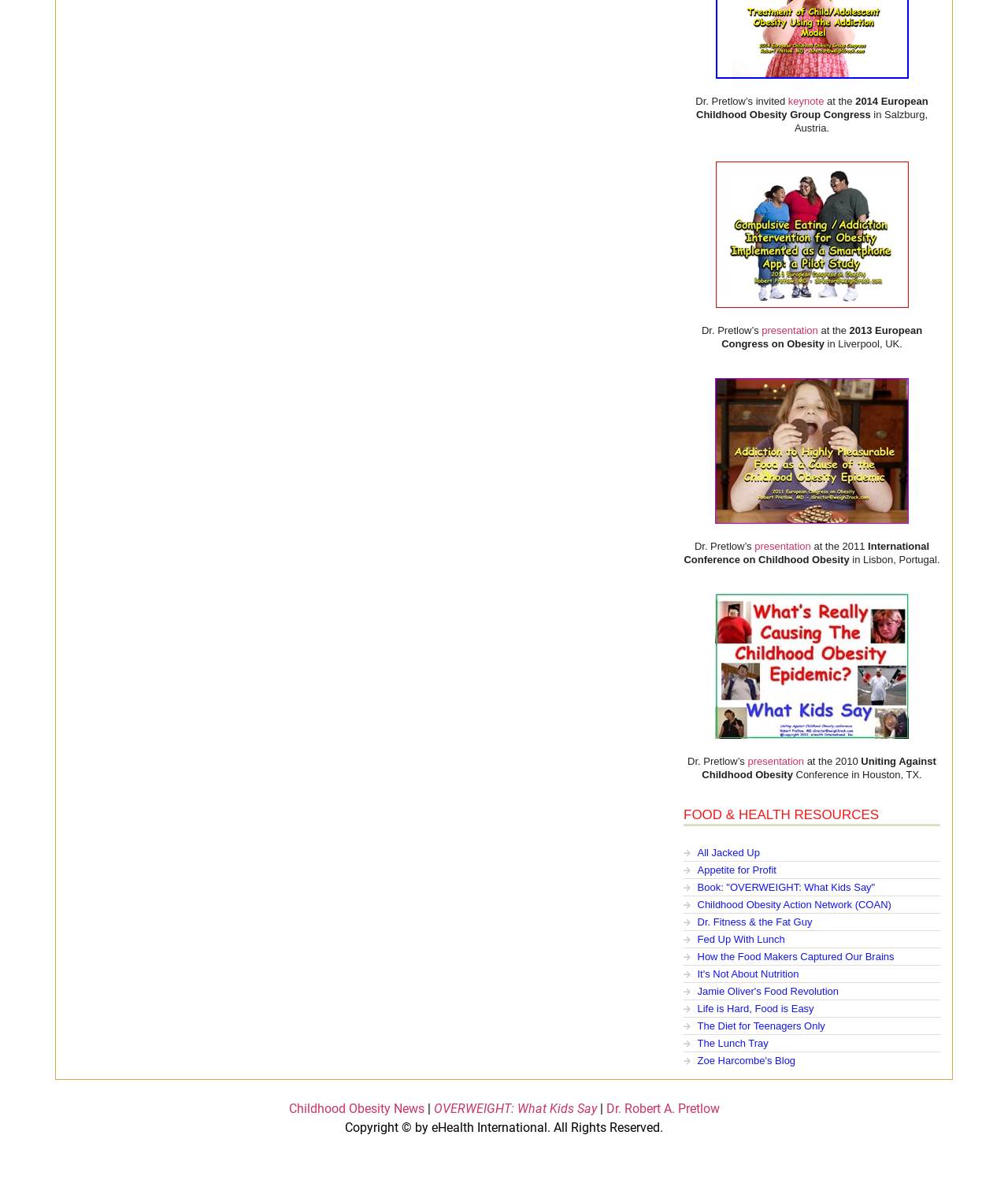What is the name of the organization that Dr. Pretlow is associated with?
From the image, respond with a single word or phrase.

eHealth International